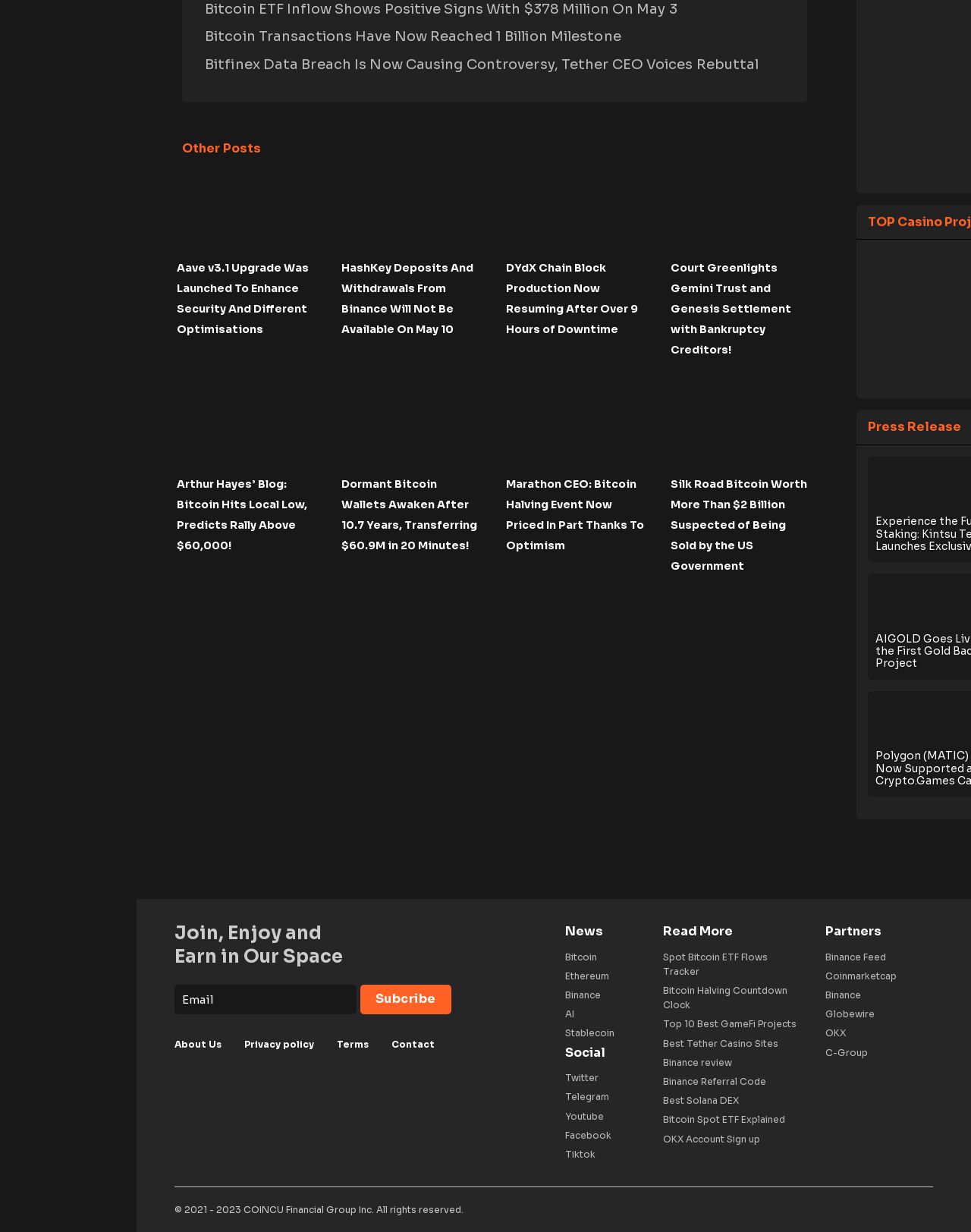Give a concise answer using only one word or phrase for this question:
How many groups of news articles are there?

6